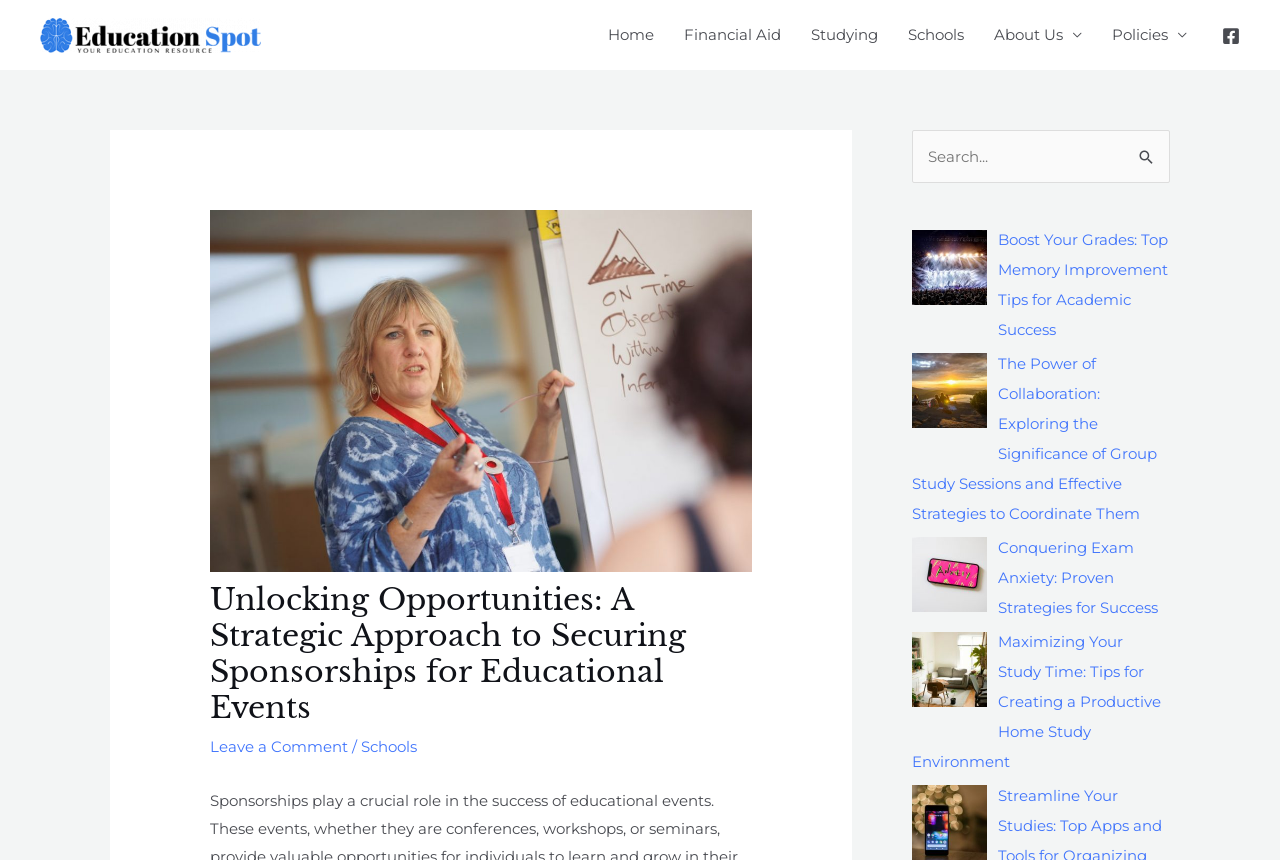Respond with a single word or phrase:
What is the purpose of the search bar?

To search for content